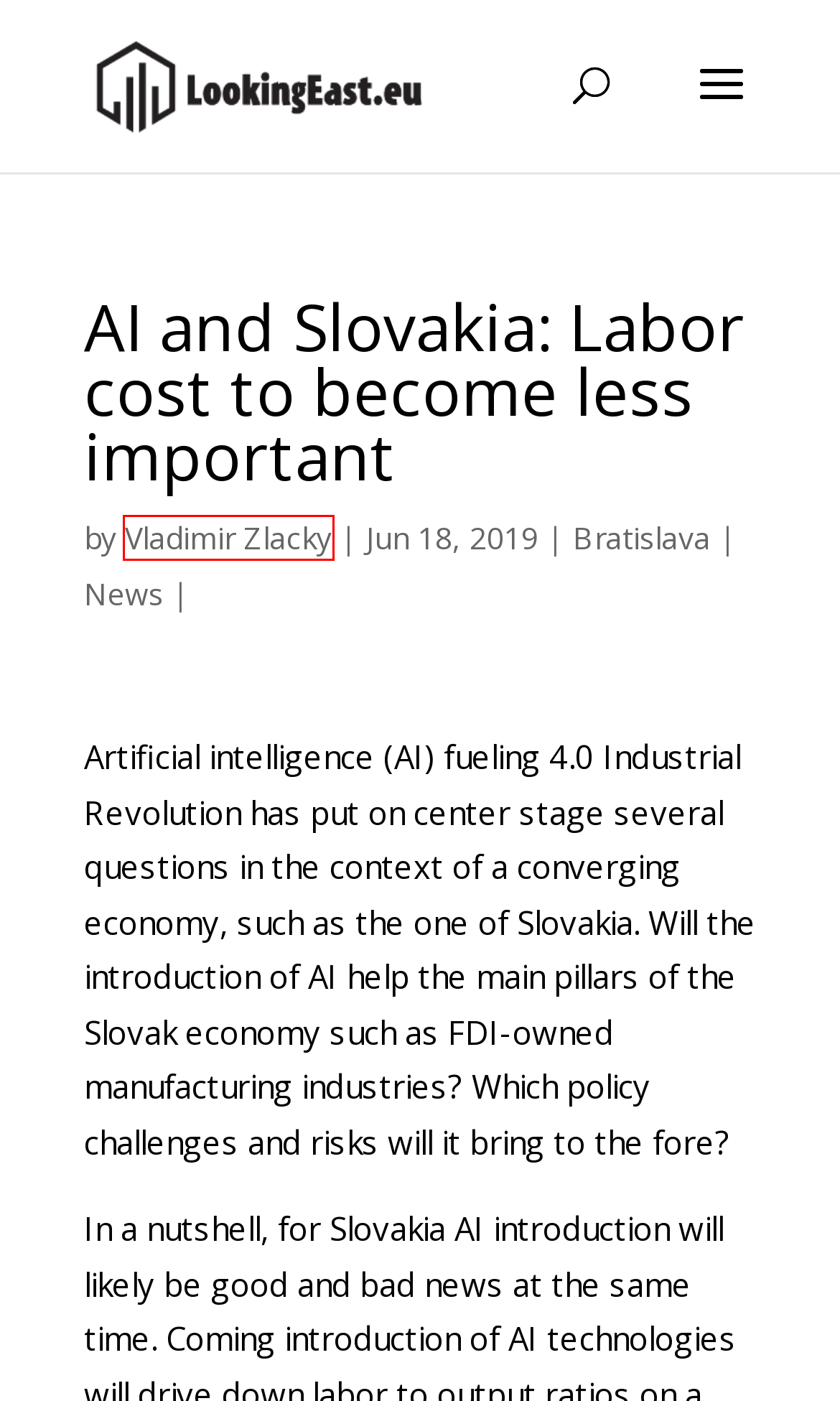You are provided with a screenshot of a webpage that has a red bounding box highlighting a UI element. Choose the most accurate webpage description that matches the new webpage after clicking the highlighted element. Here are your choices:
A. Úvod - MICROITEM LLC
B. Advanced services: the next big thing? | LookingEast.eu
C. News | LookingEast.eu
D. Lifelong learning is key in the age of accelerations | LookingEast.eu
E. Beyond FDI model | LookingEast.eu
F. LookingEast.eu
G. Bratislava | LookingEast.eu
H. Vladimir Zlacky | LookingEast.eu

H